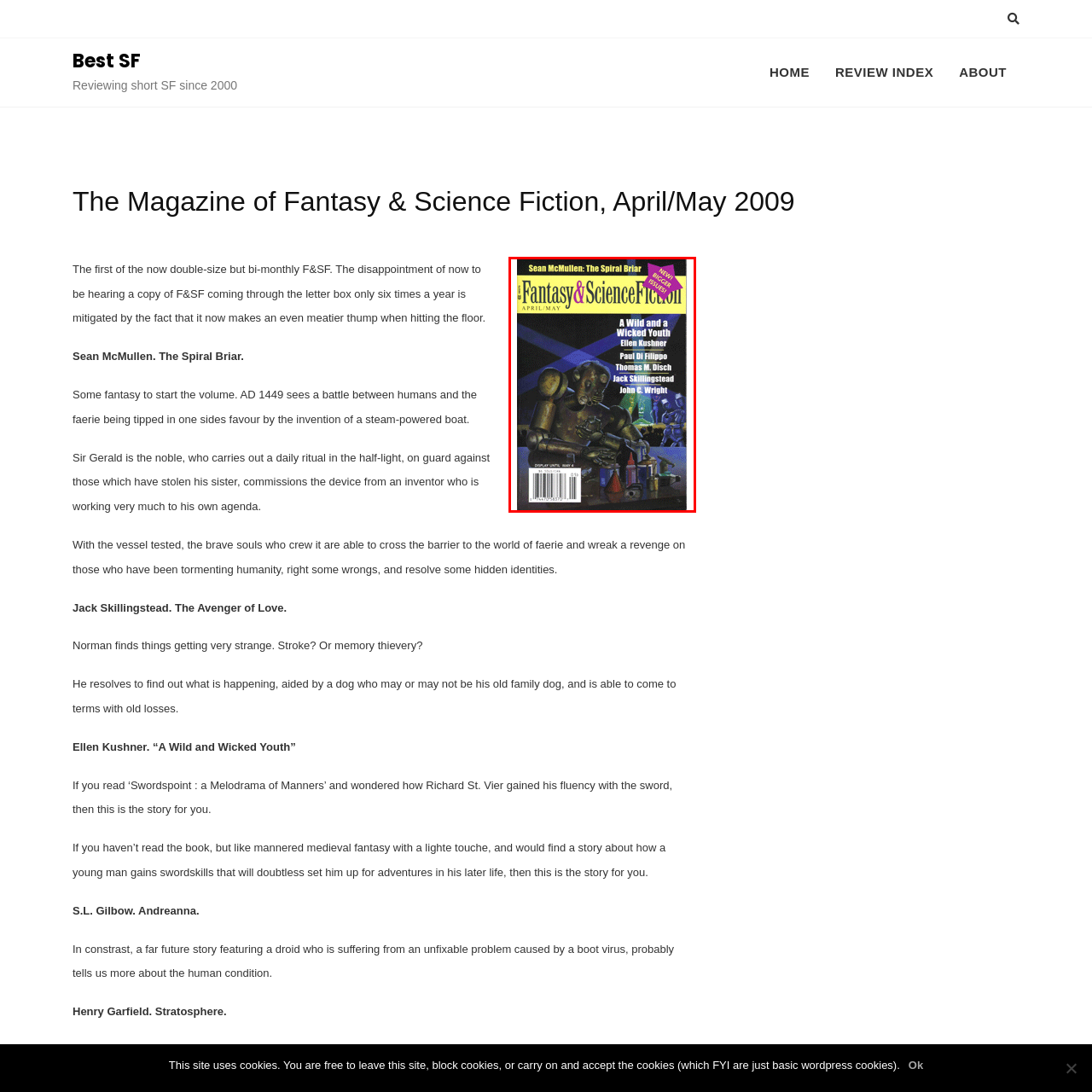Generate a comprehensive caption for the image that is marked by the red border.

This image features the cover of the "Fantasy & Science Fiction" magazine for the April/May 2009 issue. The vibrant cover prominently displays the title, featuring the tagline "NEW! BIGGER ISSUES!" at the top right corner. Highlights of this issue include stories such as "The Spiral Briar" by Sean McMullen and "A Wild and Wicked Youth" by Ellen Kushner. The cover art depicts a whimsical yet mechanical robot that captures the essence of fantasy and science fiction themes. Below the title, various contributors are listed, indicating a diverse range of short fiction, offering readers a glimpse into imaginative worlds filled with adventure and intrigue. The magazine appeals to fans of the genre, promising engaging narratives from established authors.